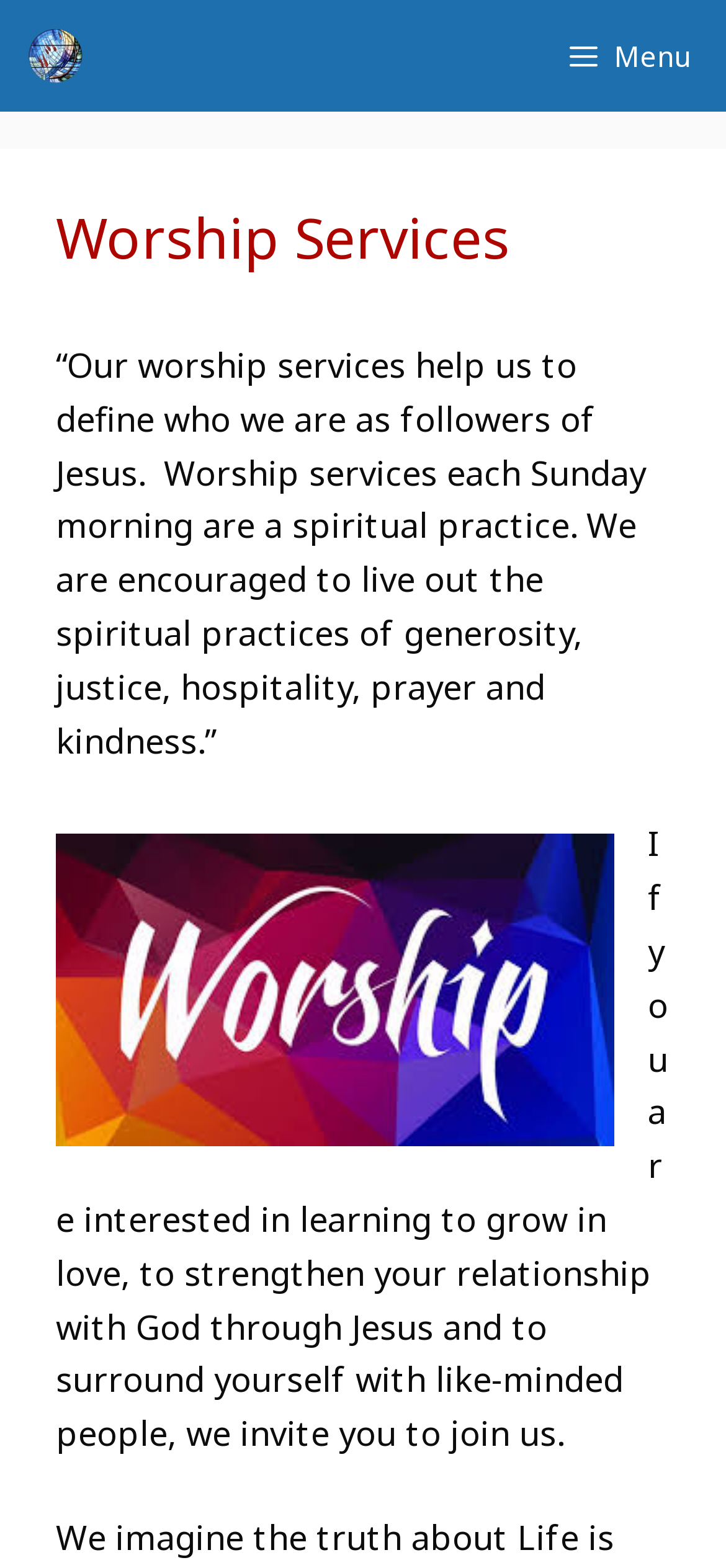Please answer the following question using a single word or phrase: 
What is the invitation to visitors?

To join us